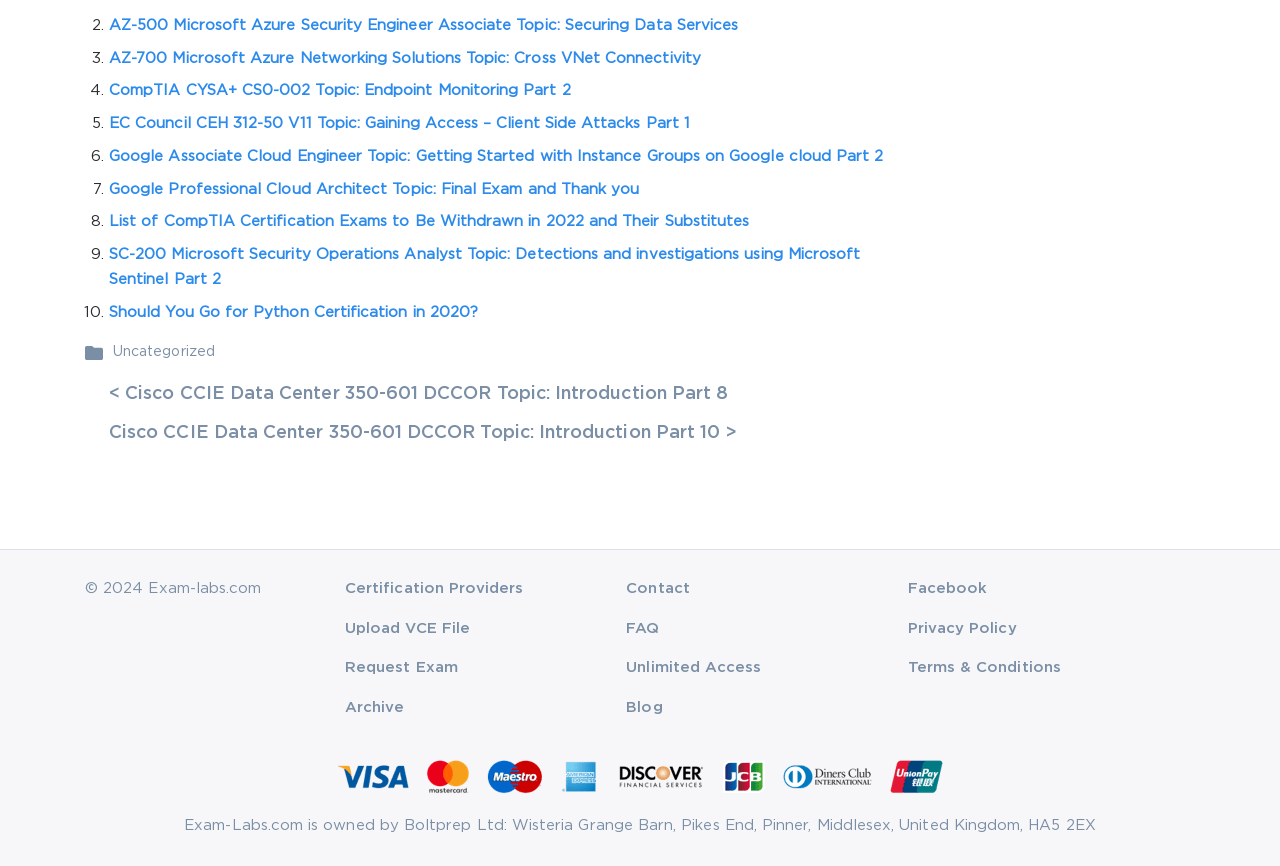Based on the element description "Contact", predict the bounding box coordinates of the UI element.

[0.489, 0.672, 0.539, 0.687]